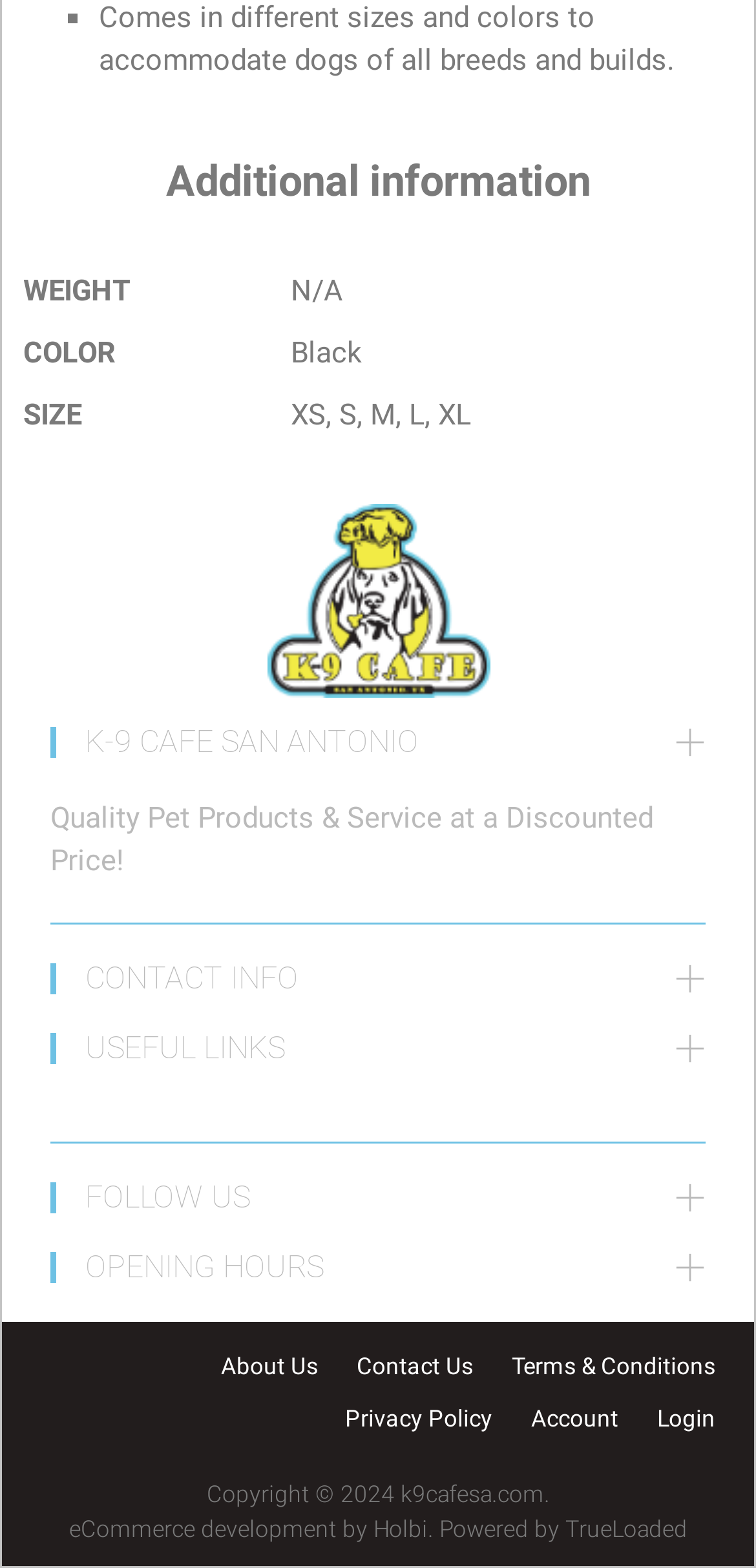Please specify the bounding box coordinates of the element that should be clicked to execute the given instruction: 'Visit 'CONTACT INFO''. Ensure the coordinates are four float numbers between 0 and 1, expressed as [left, top, right, bottom].

[0.113, 0.611, 0.395, 0.635]